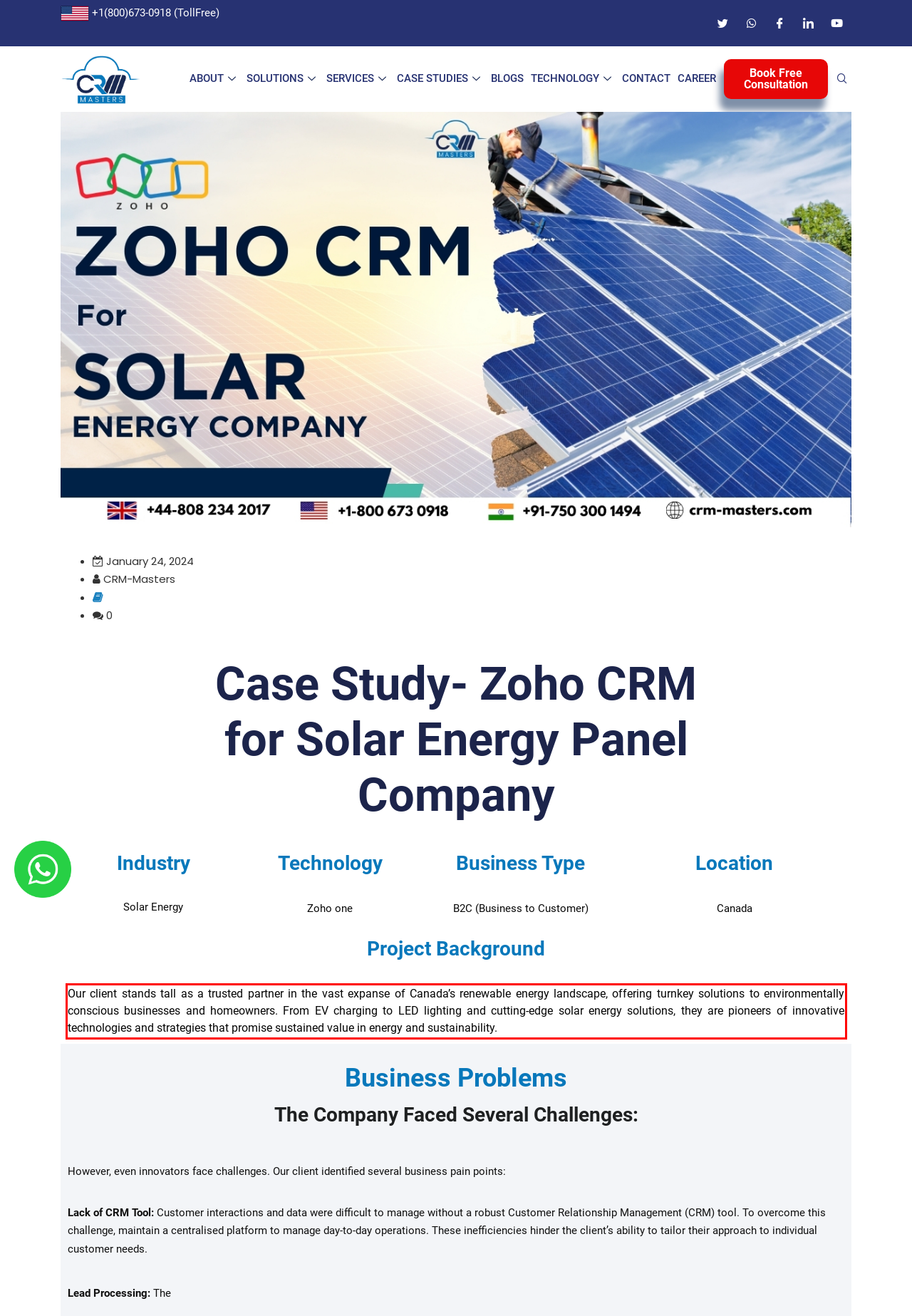Using the provided screenshot of a webpage, recognize and generate the text found within the red rectangle bounding box.

Our client stands tall as a trusted partner in the vast expanse of Canada’s renewable energy landscape, offering turnkey solutions to environmentally conscious businesses and homeowners. From EV charging to LED lighting and cutting-edge solar energy solutions, they are pioneers of innovative technologies and strategies that promise sustained value in energy and sustainability.